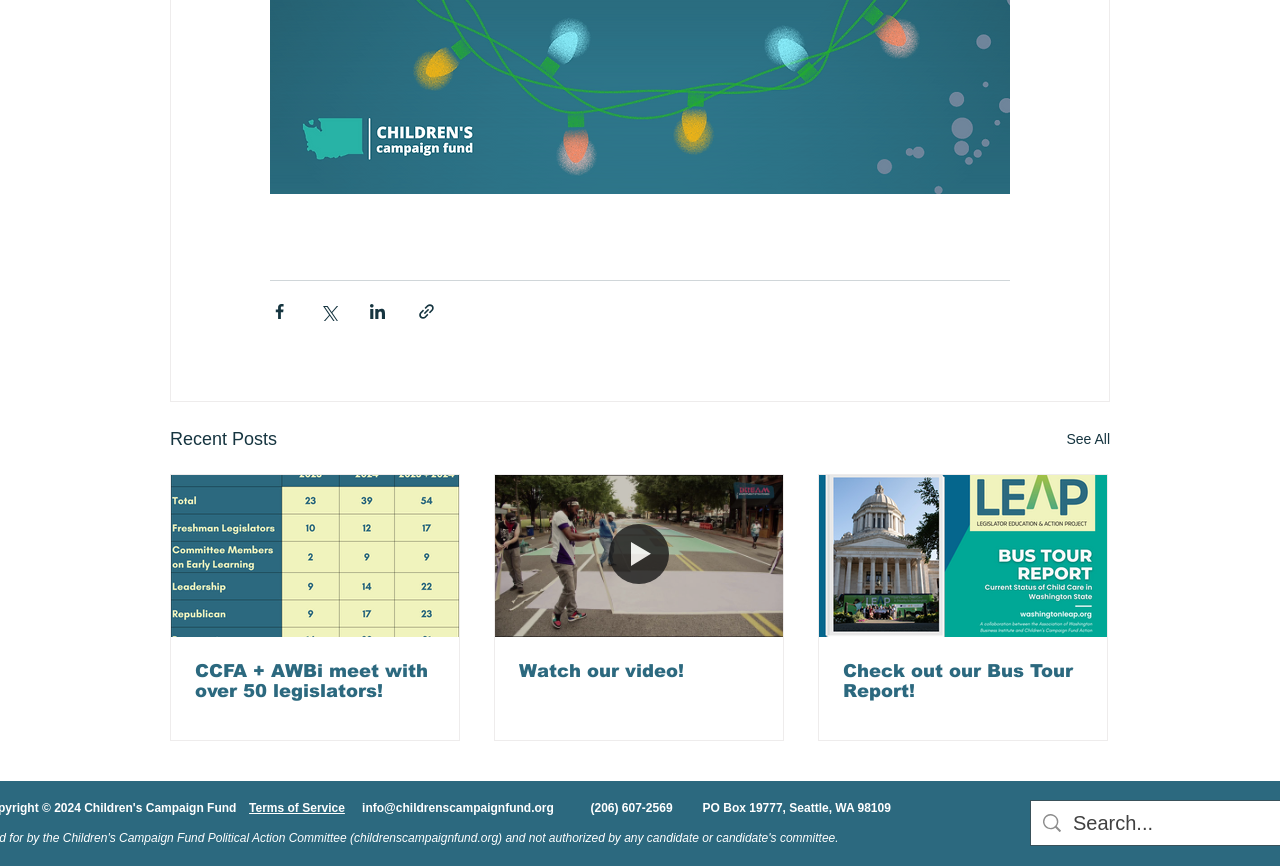Please identify the bounding box coordinates of the area I need to click to accomplish the following instruction: "Share via Facebook".

[0.211, 0.348, 0.226, 0.37]